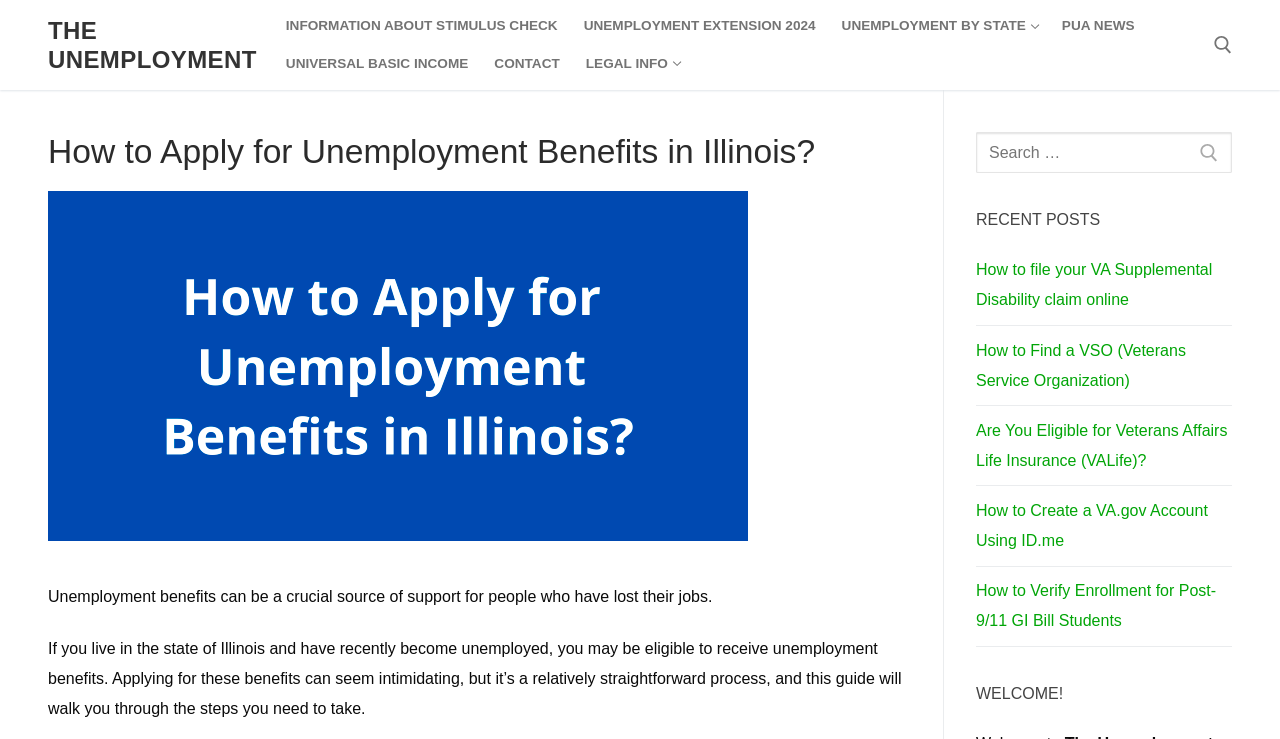What is the purpose of the search tool?
Answer the question with a single word or phrase by looking at the picture.

To search the website